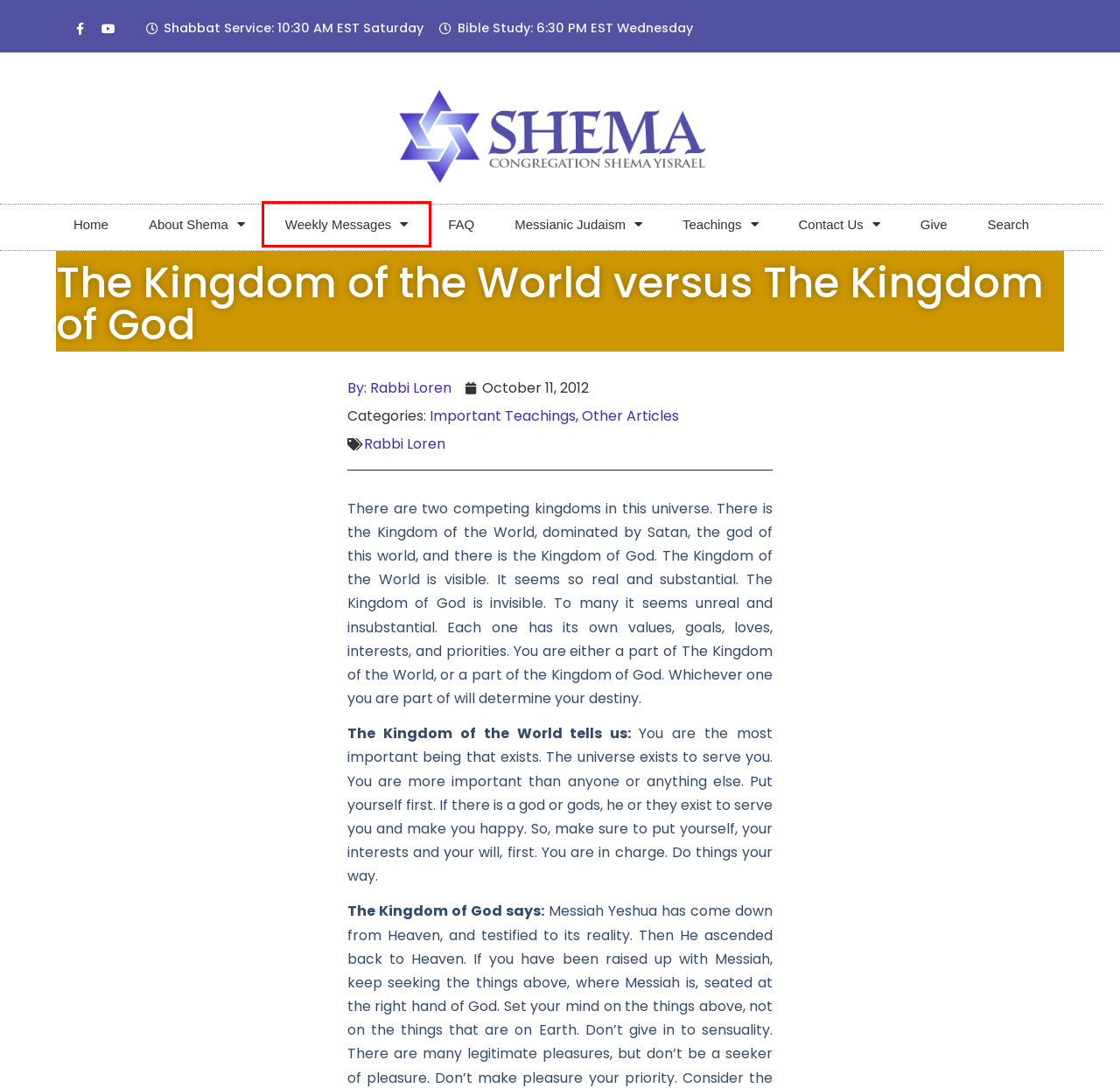You have a screenshot of a webpage with a red rectangle bounding box. Identify the best webpage description that corresponds to the new webpage after clicking the element within the red bounding box. Here are the candidates:
A. Contact Us - Congregation Shema Yisrael
B. FAQ - Congregation Shema Yisrael
C. Category: Media - Congregation Shema Yisrael
D. Author: Rabbi Loren - Congregation Shema Yisrael
E. About Shema - Congregation Shema Yisrael
F. Category: Messianic Judaism - Congregation Shema Yisrael
G. Tag: Rabbi Loren - Congregation Shema Yisrael
H. Search - Congregation Shema Yisrael

C